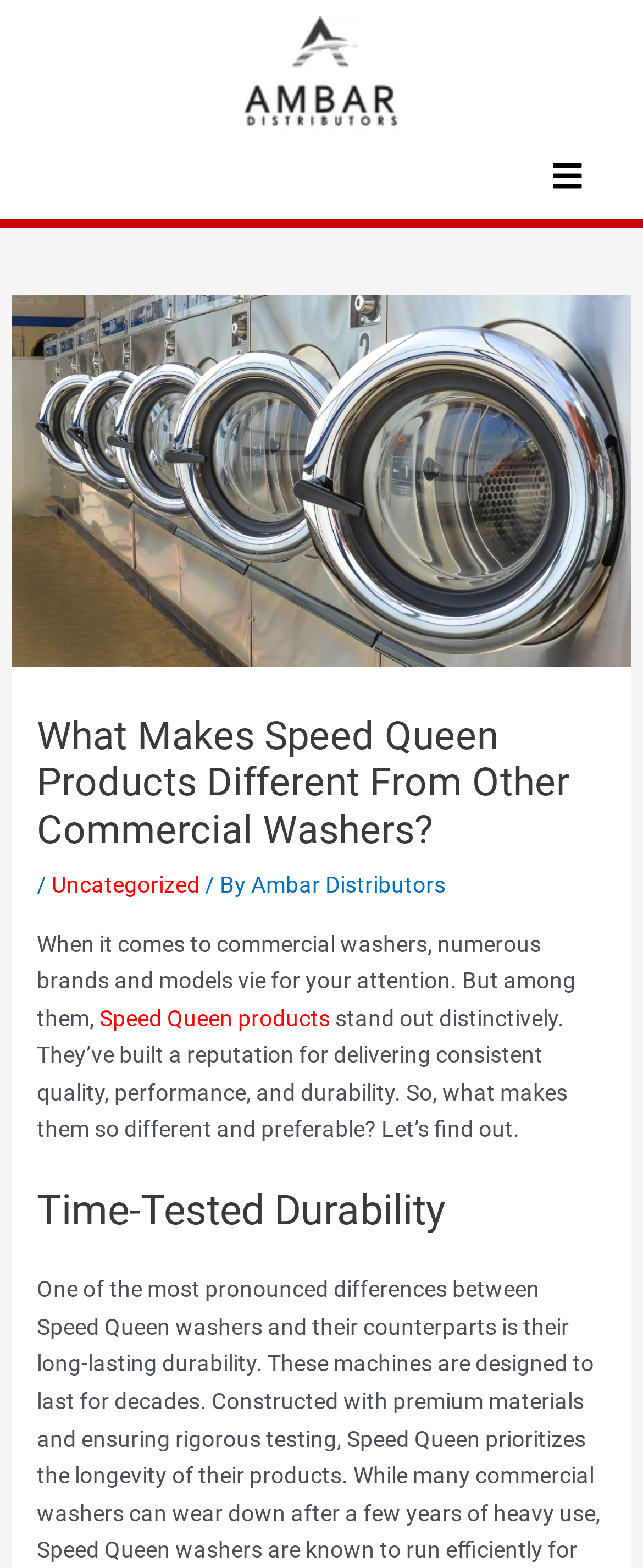Use one word or a short phrase to answer the question provided: 
What is the logo of the distributor?

Ambar Distributors Logo